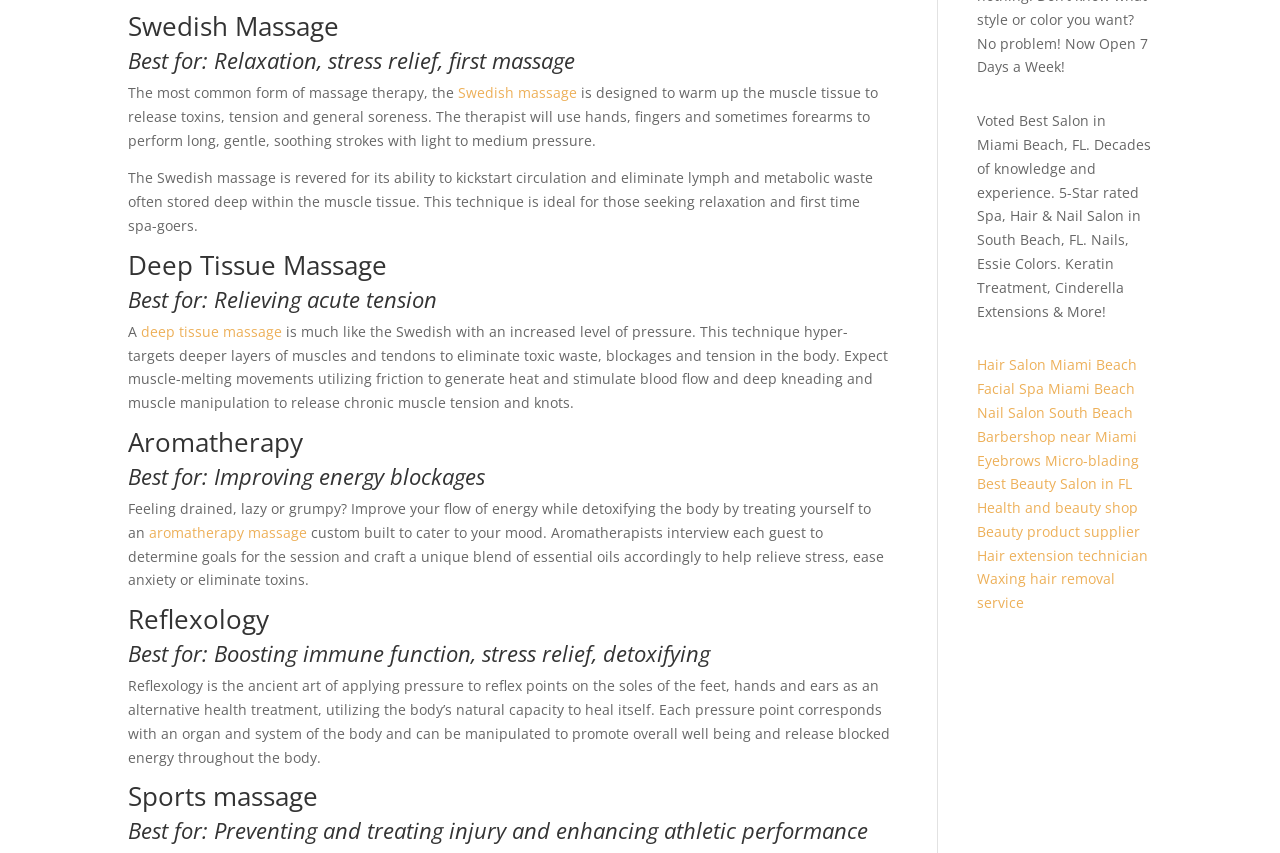Locate the UI element that matches the description Nail Salon South Beach in the webpage screenshot. Return the bounding box coordinates in the format (top-left x, top-left y, bottom-right x, bottom-right y), with values ranging from 0 to 1.

[0.763, 0.472, 0.885, 0.495]